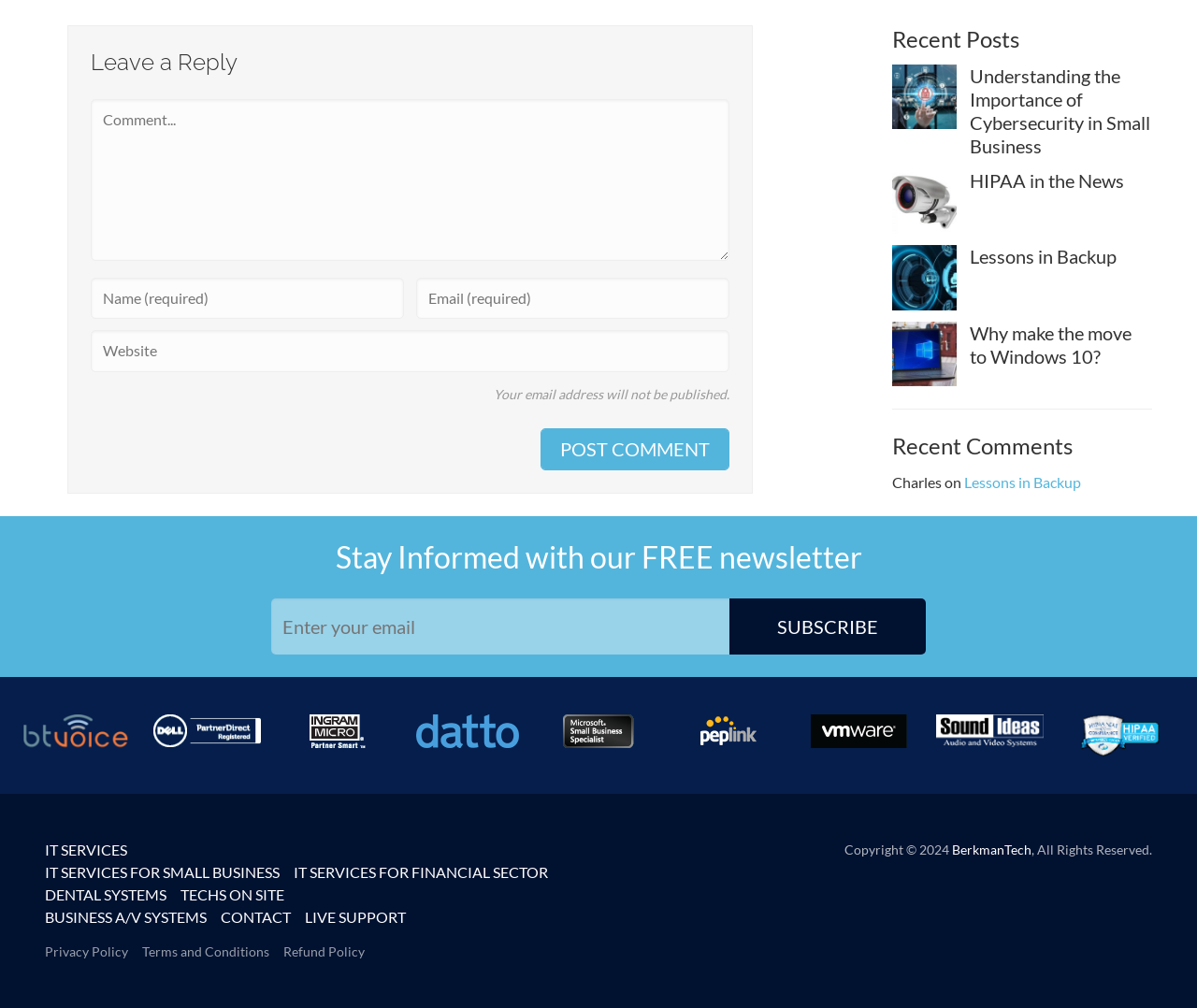Specify the bounding box coordinates for the region that must be clicked to perform the given instruction: "Leave a comment".

[0.076, 0.098, 0.61, 0.259]